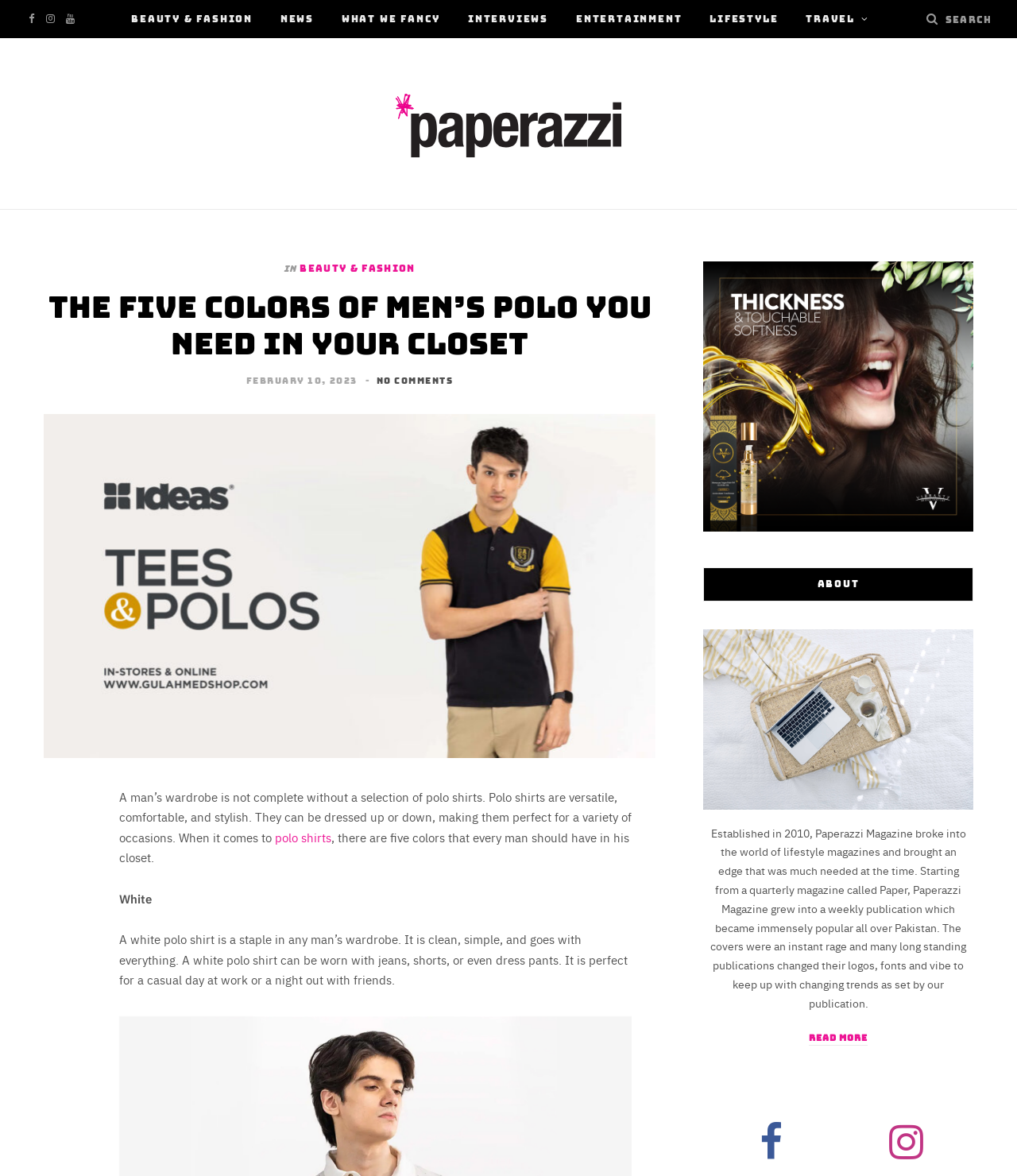Please give a succinct answer to the question in one word or phrase:
What is the name of the magazine?

Paperazzi